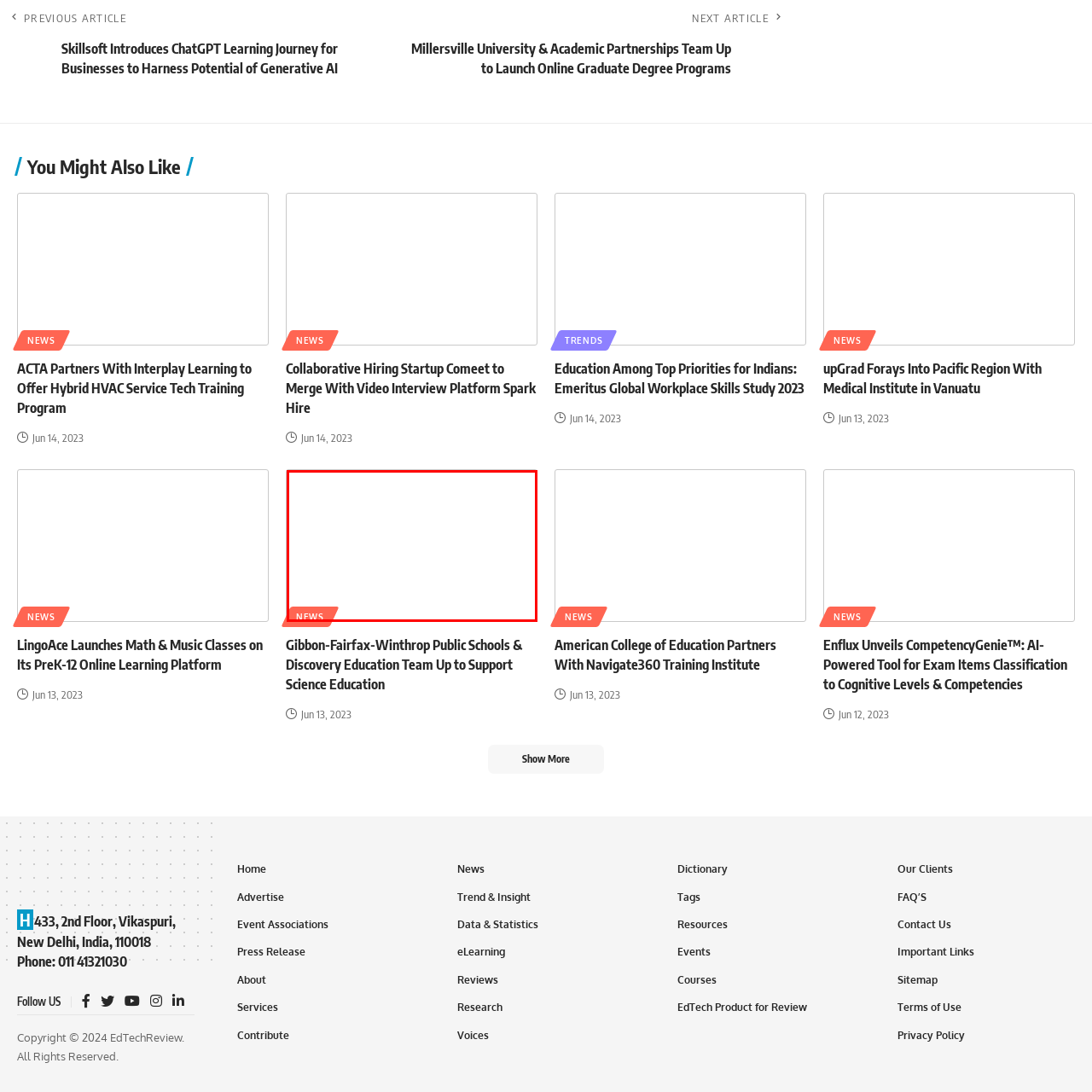Examine the image within the red box and give a concise answer to this question using a single word or short phrase: 
What is the focus of the collaboration?

Science education